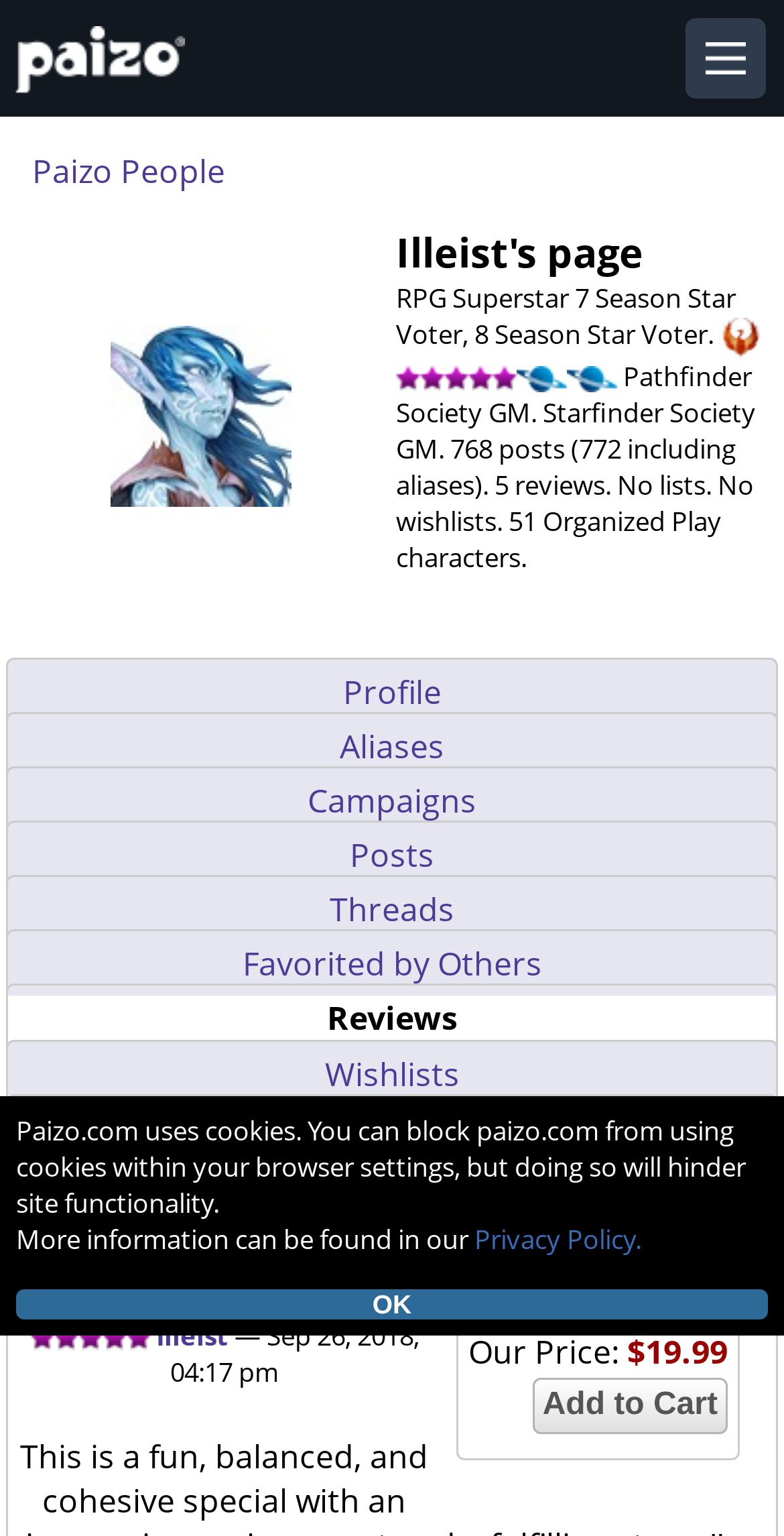Using details from the image, please answer the following question comprehensively:
What is the price of the product on the webpage?

On the webpage, there is a section that shows 'Our Price: $19.99' which indicates that the price of the product is $19.99.